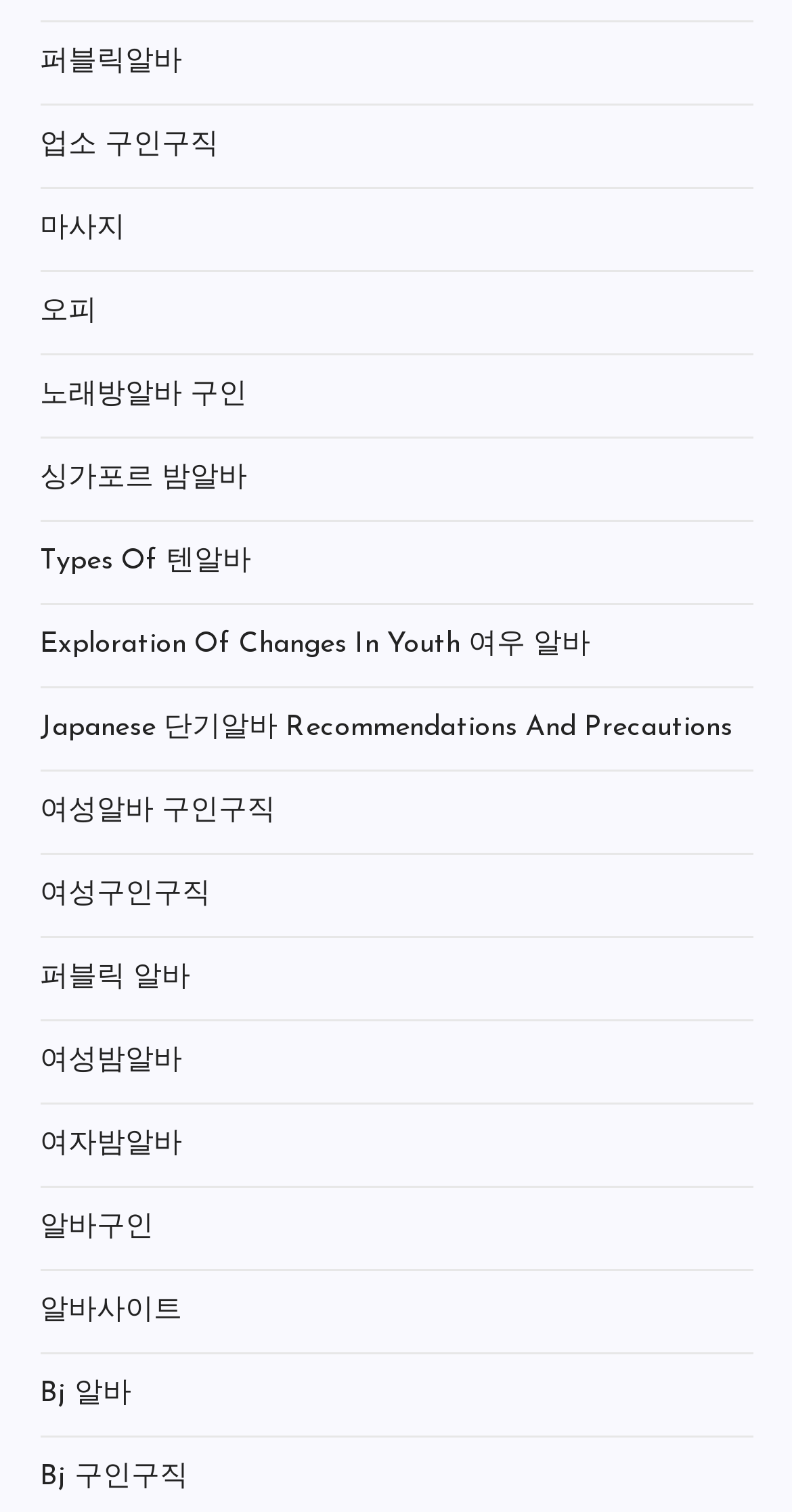Please predict the bounding box coordinates of the element's region where a click is necessary to complete the following instruction: "Click on 퍼블릭알바 link". The coordinates should be represented by four float numbers between 0 and 1, i.e., [left, top, right, bottom].

[0.05, 0.024, 0.229, 0.059]